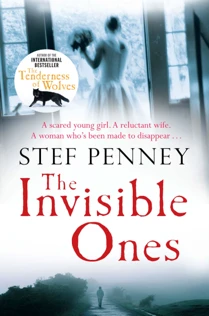Craft a thorough explanation of what is depicted in the image.

The image showcases the cover of "The Invisible Ones," a novel by Stef Penney. The design features a haunting and atmospheric background that sets the tone for the story. Central to the cover is a shadowy figure of a woman, hinted to be significant in the plot, set against a misty backdrop that evokes mystery and intrigue. The title "The Invisible Ones" is prominently displayed in bold red lettering, capturing the essence of disappearance and the unseen. Above the title, there’s a seal proclaiming the book as the "story of the international bestseller The Tenderness of Wolves," highlighting Penney's acclaim as an author. The cover art successfully conveys themes of fear, loss, and searching, inviting readers into a compelling narrative about a young girl and a woman whose fates are intertwined through the threads of mystery and tragedy.